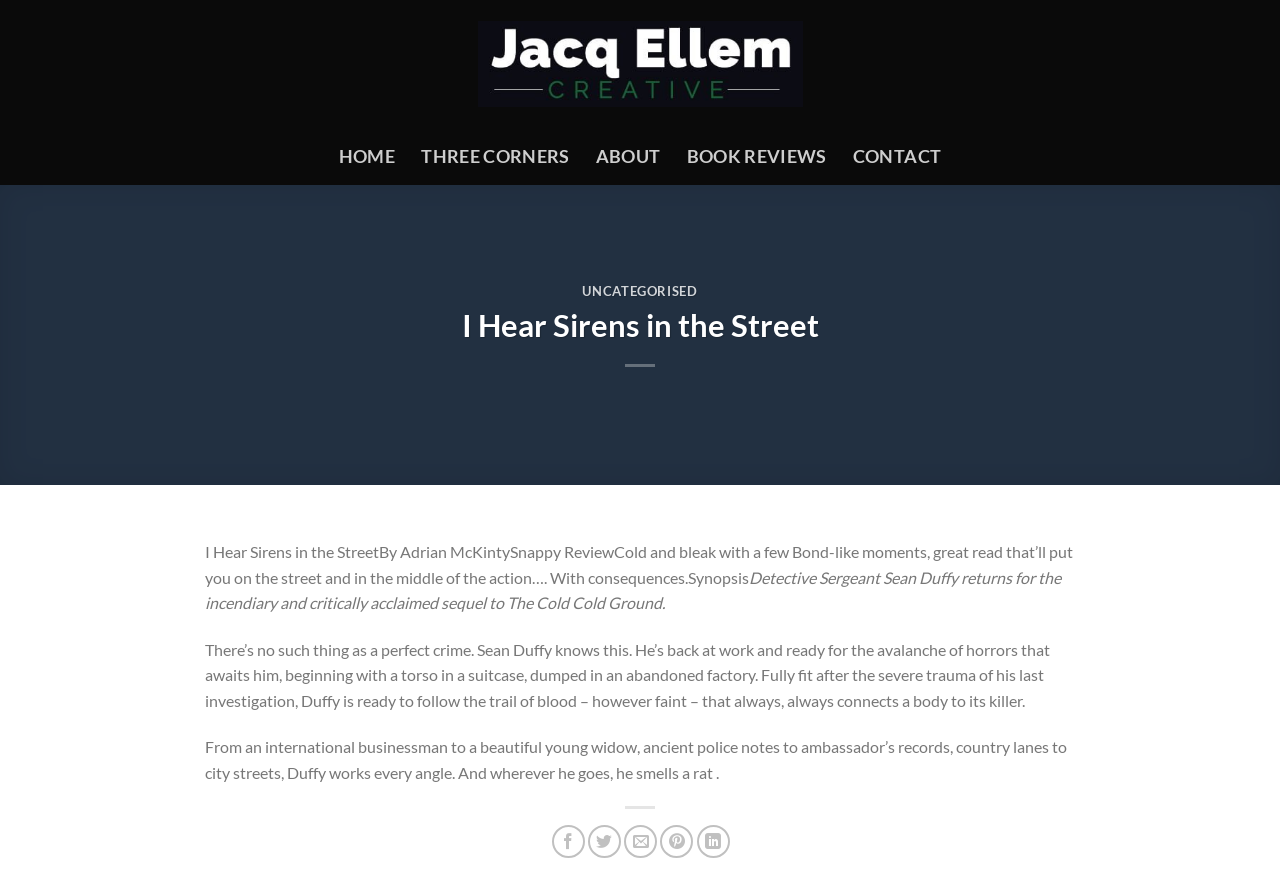How many social media sharing options are available?
Look at the image and answer the question with a single word or phrase.

5